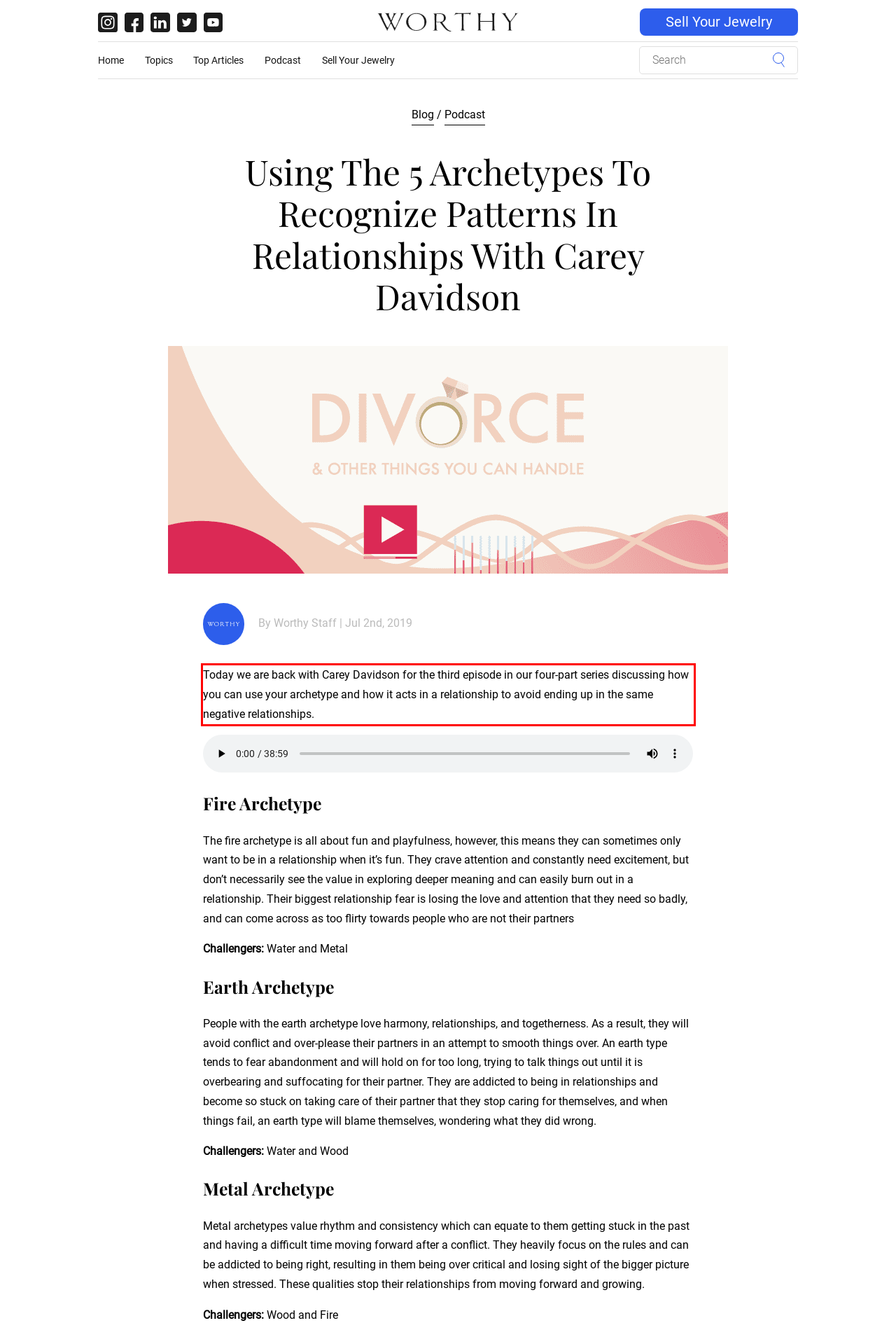You are given a screenshot of a webpage with a UI element highlighted by a red bounding box. Please perform OCR on the text content within this red bounding box.

Today we are back with Carey Davidson for the third episode in our four-part series discussing how you can use your archetype and how it acts in a relationship to avoid ending up in the same negative relationships.